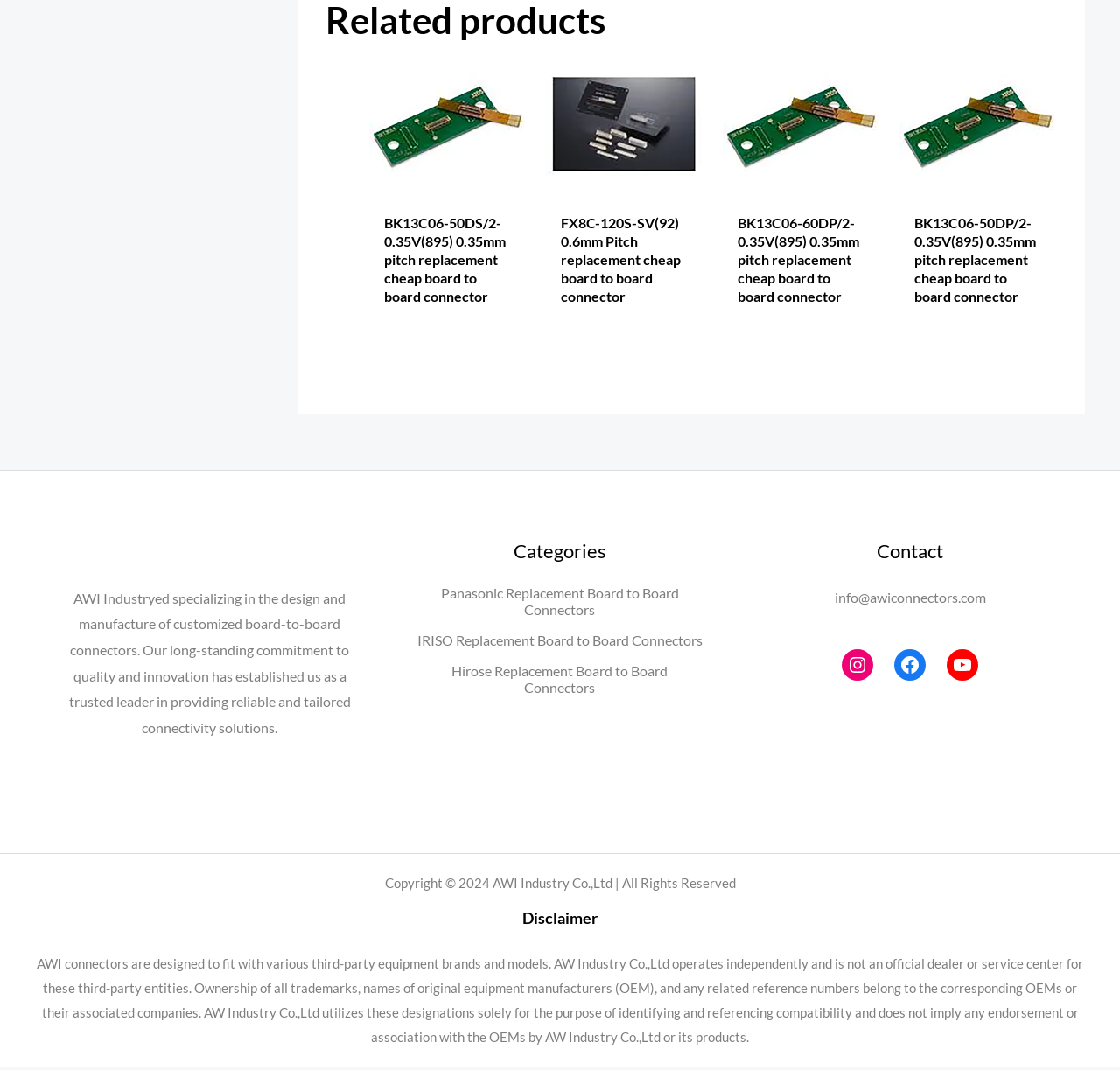Are there any social media links in the footer?
Look at the image and answer the question with a single word or phrase.

Yes